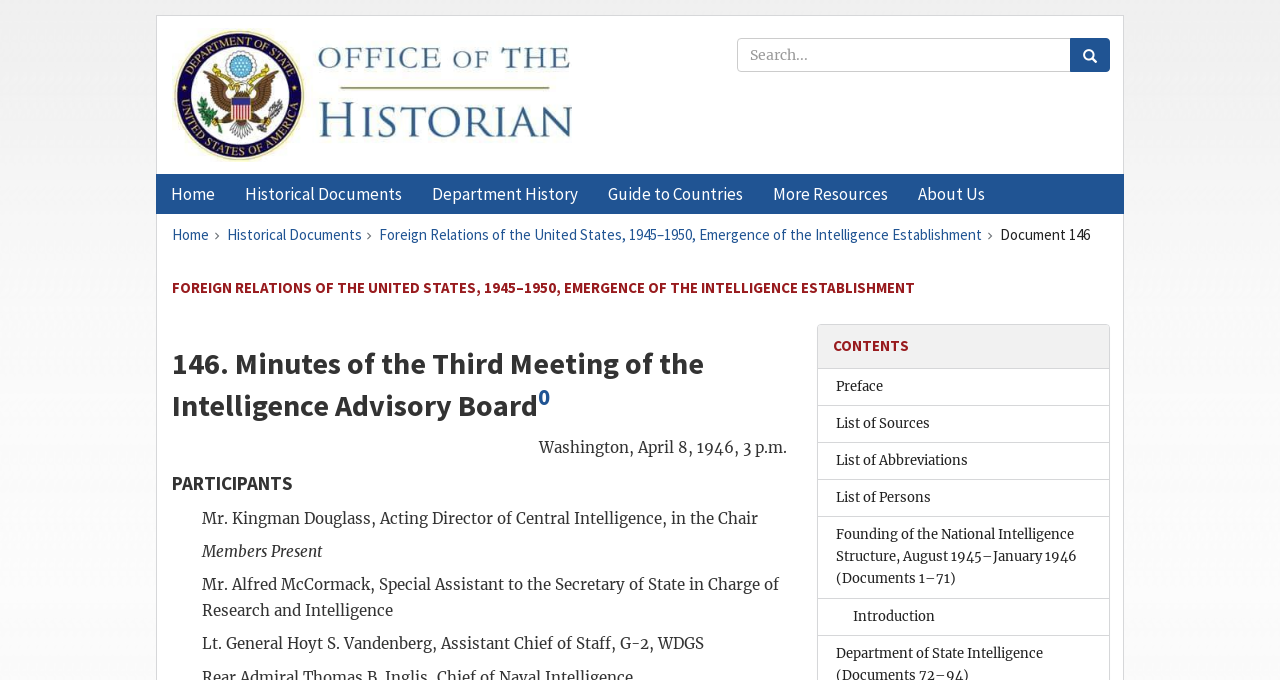Review the image closely and give a comprehensive answer to the question: What is the title of the document?

The question asks for the title of the document, which can be found in the heading 'FOREIGN RELATIONS OF THE UNITED STATES, 1945–1950, EMERGENCE OF THE INTELLIGENCE ESTABLISHMENT' on the webpage.